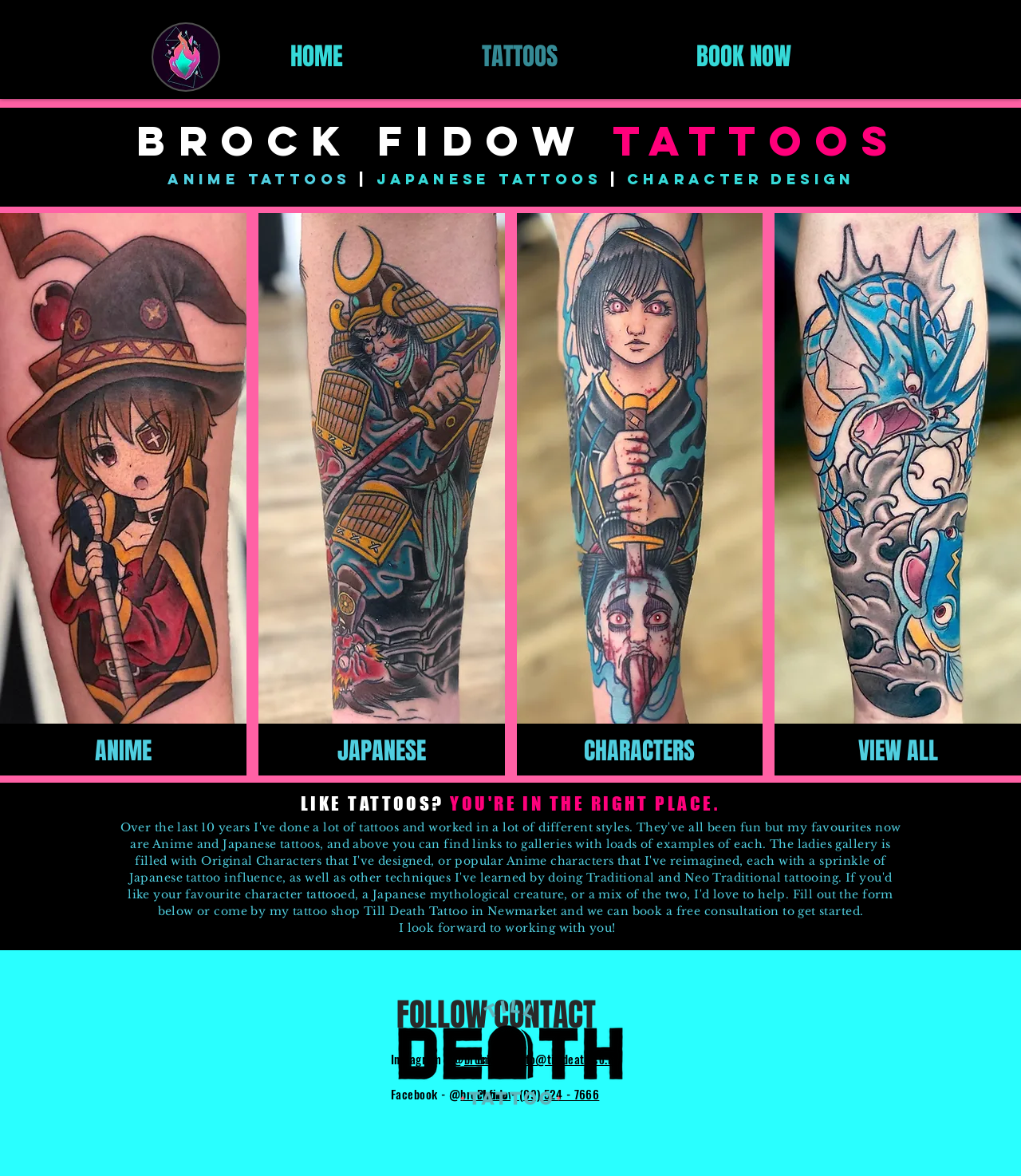Please identify the bounding box coordinates of the clickable area that will allow you to execute the instruction: "Click on the HOME link".

[0.216, 0.019, 0.404, 0.077]